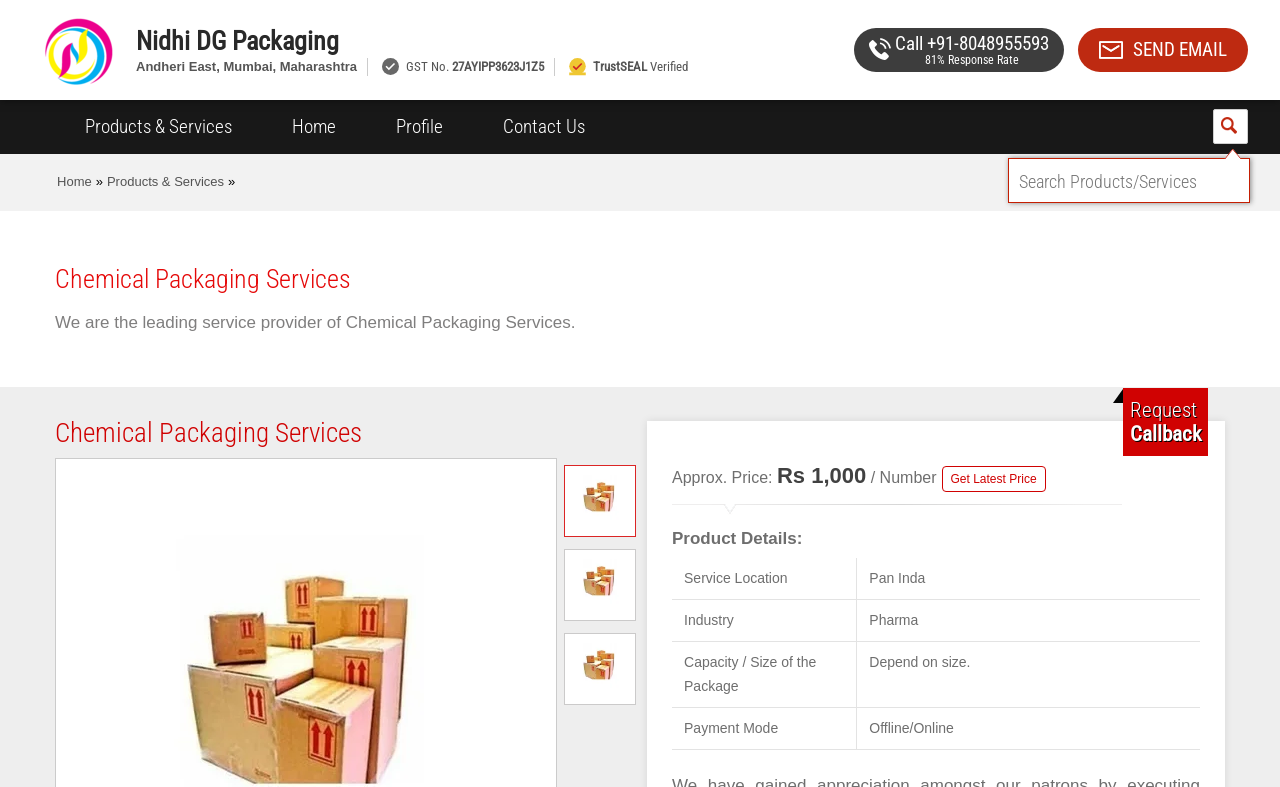Identify the bounding box coordinates of the section that should be clicked to achieve the task described: "Click on the Nidhi DG Packaging link".

[0.025, 0.049, 0.095, 0.074]